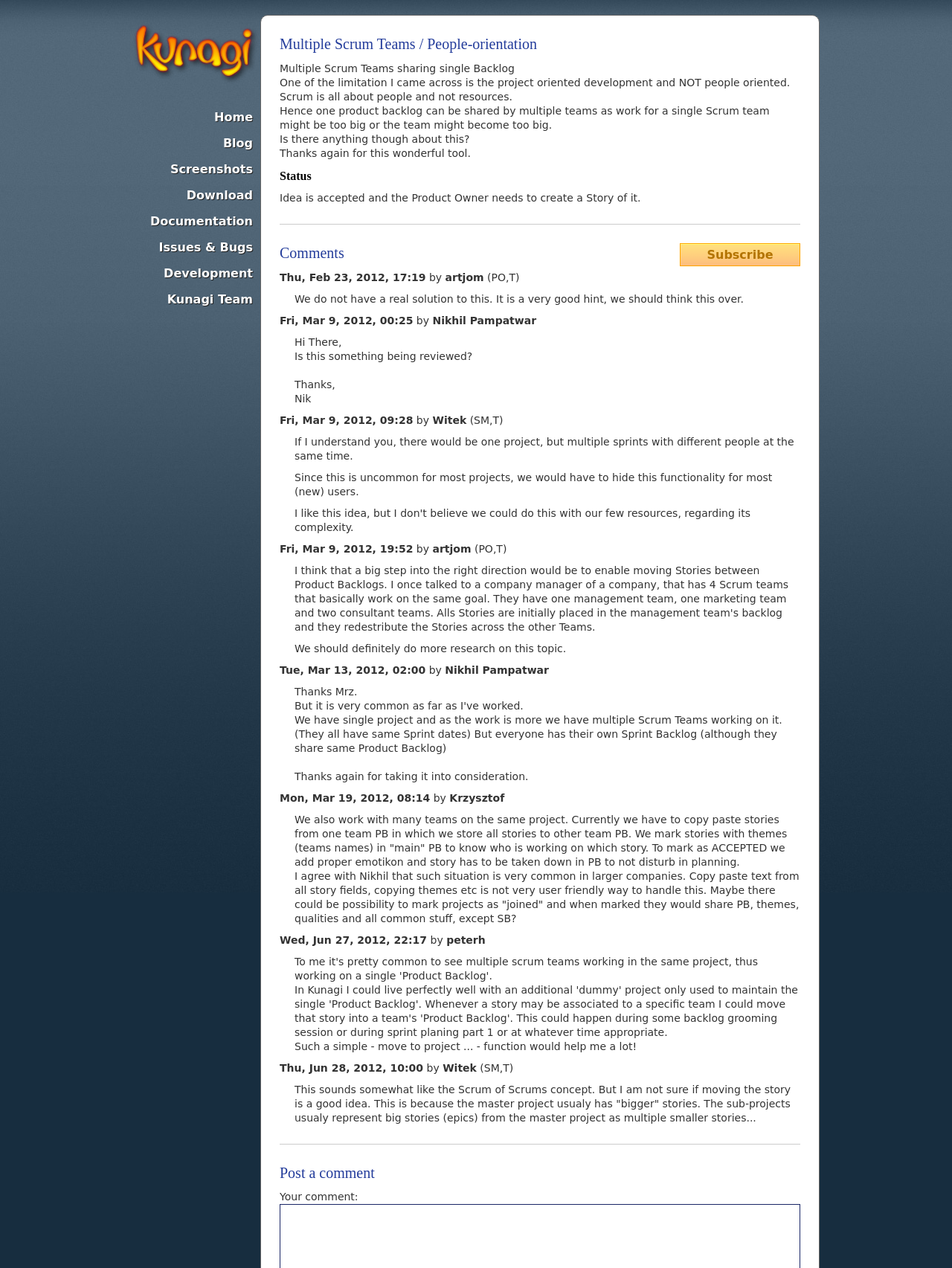Refer to the image and answer the question with as much detail as possible: What is the issue being discussed on this webpage?

The webpage is discussing an issue related to multiple Scrum teams working on the same project, and how to handle the product backlog and sprint backlogs in such a scenario.